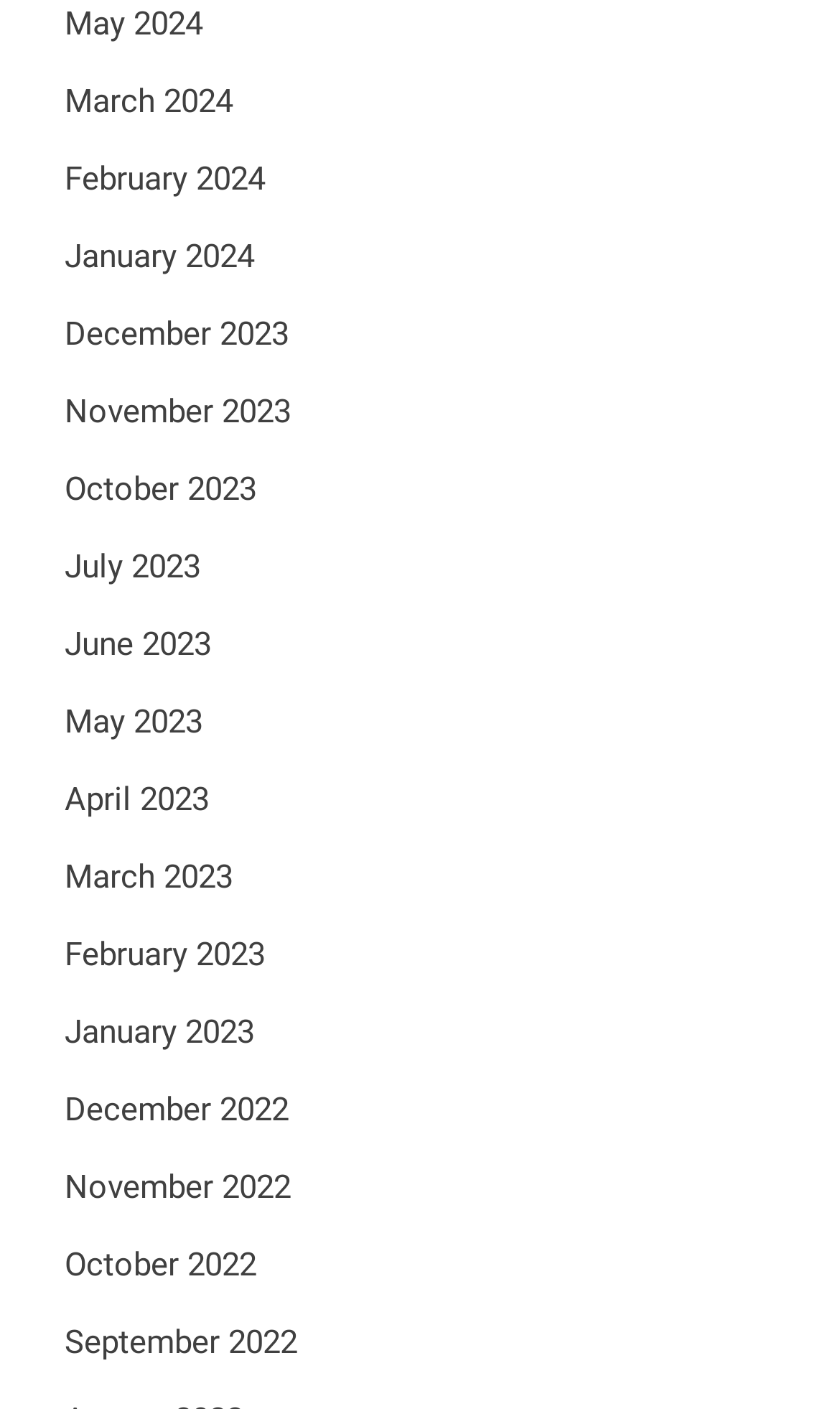Given the element description: "June 2023", predict the bounding box coordinates of this UI element. The coordinates must be four float numbers between 0 and 1, given as [left, top, right, bottom].

[0.077, 0.443, 0.251, 0.471]